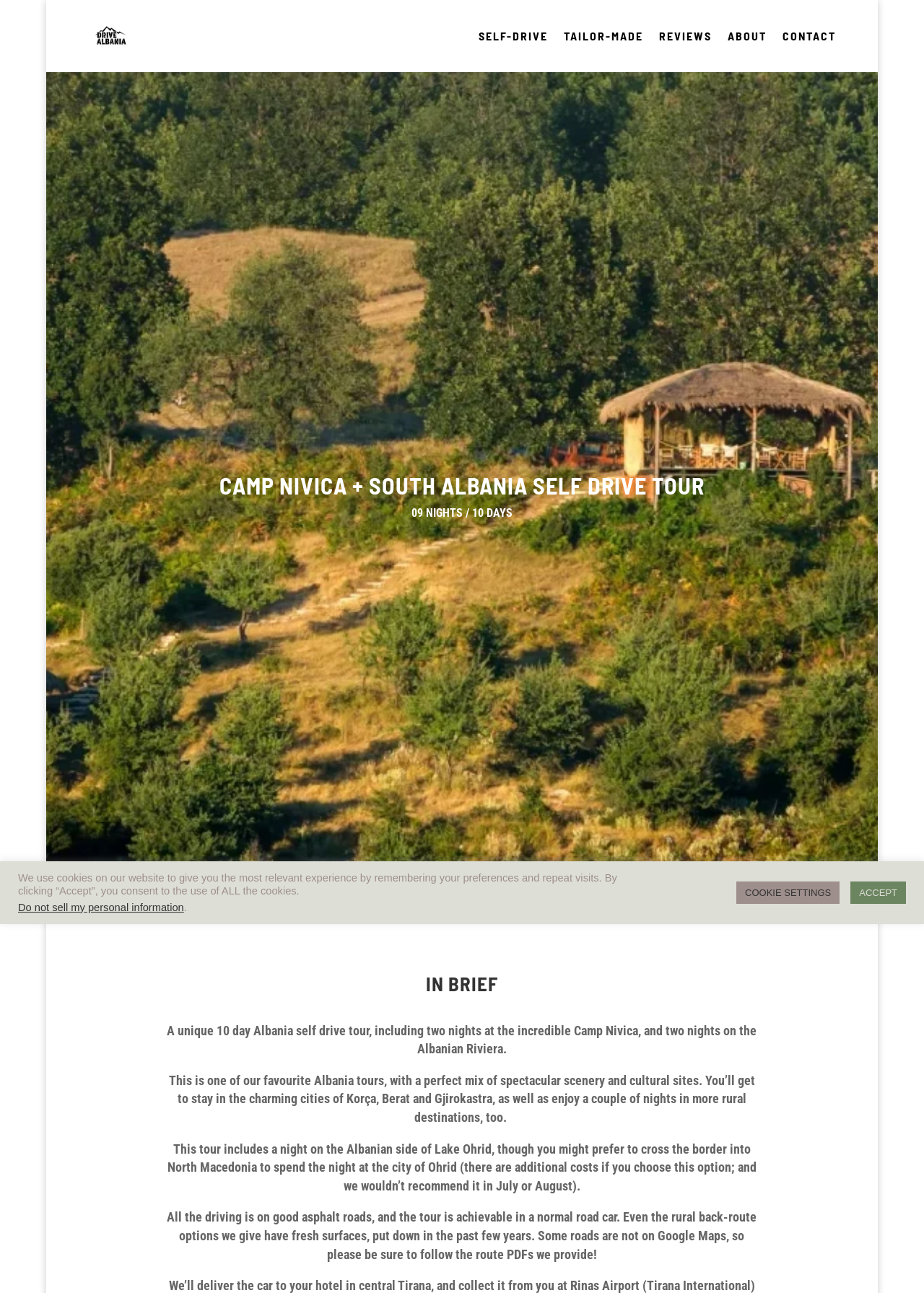What type of roads are mentioned in the tour?
Look at the webpage screenshot and answer the question with a detailed explanation.

The static text 'All the driving is on good asphalt roads...' indicates that the tour includes driving on good asphalt roads.